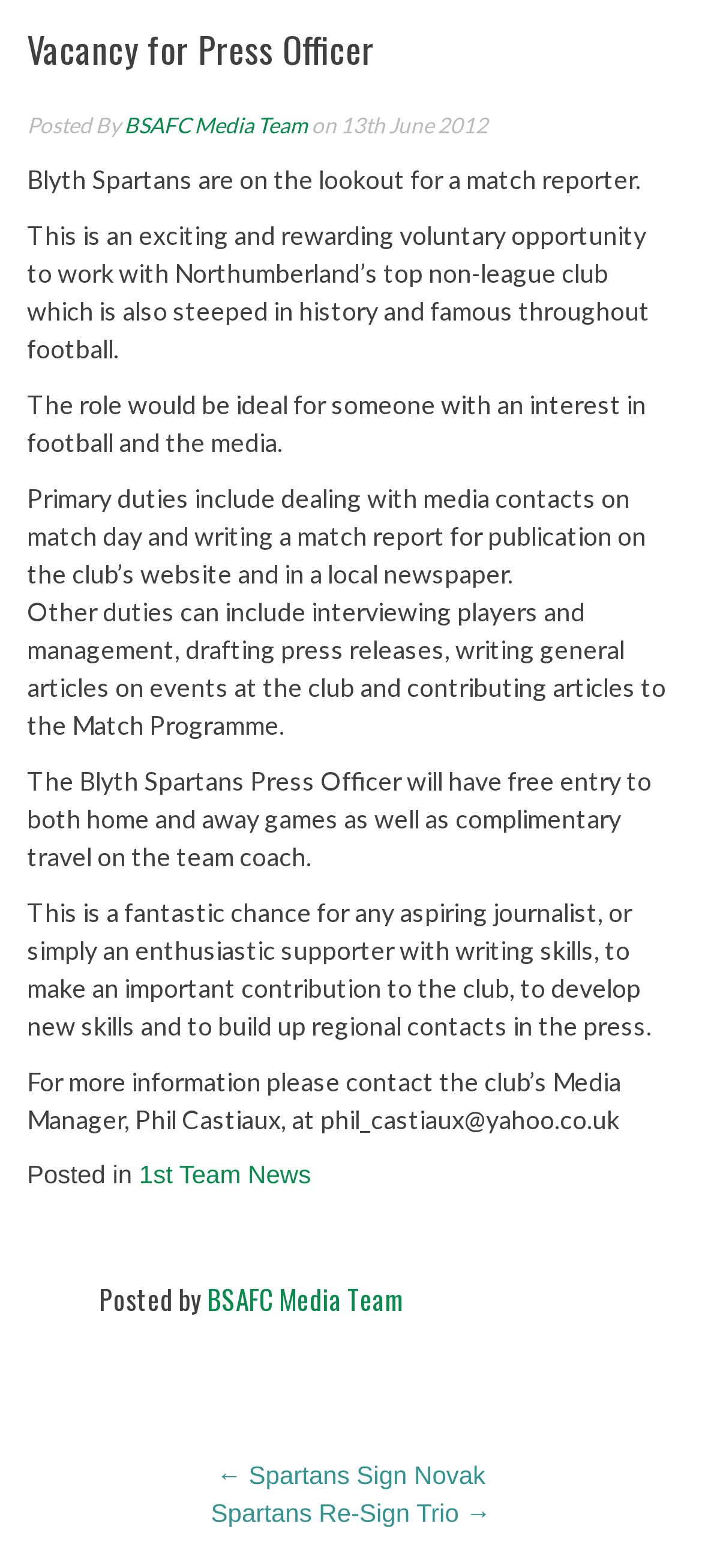Locate the UI element described by title="Tap to Open Menu" and provide its bounding box coordinates. Use the format (top-left x, top-left y, bottom-right x, bottom-right y) with all values as floating point numbers between 0 and 1.

None